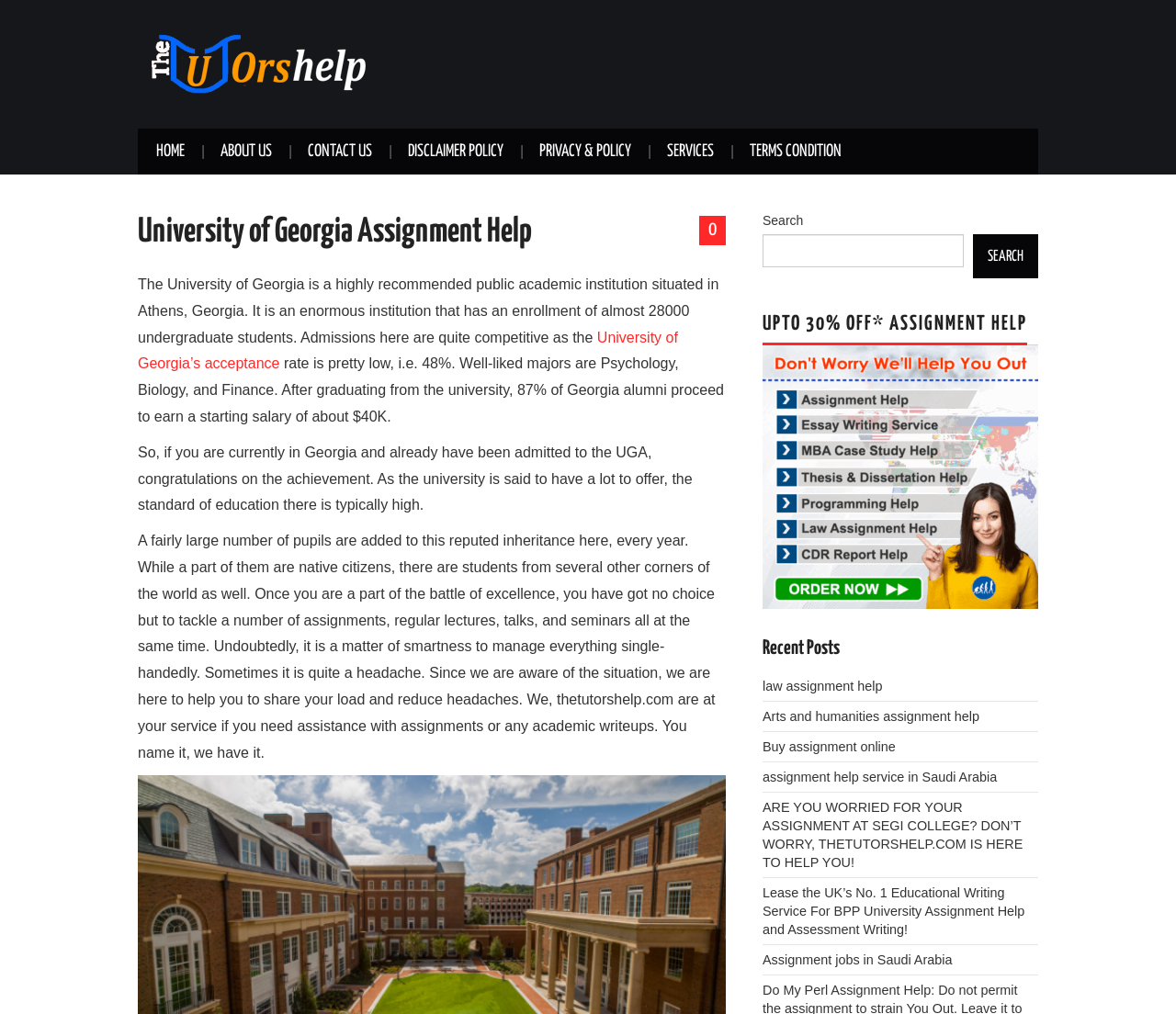Provide the bounding box coordinates of the HTML element described as: "Contact Us". The bounding box coordinates should be four float numbers between 0 and 1, i.e., [left, top, right, bottom].

[0.246, 0.127, 0.332, 0.172]